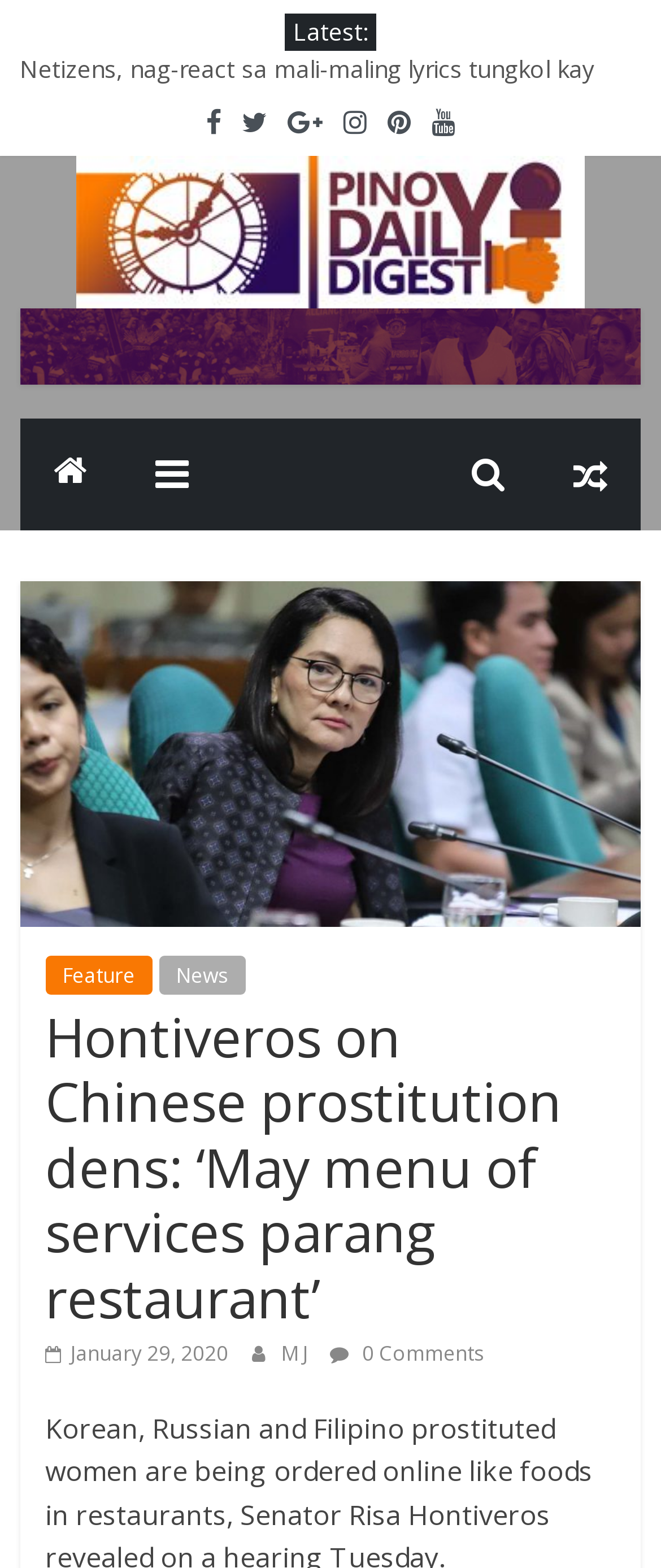How many links are there in the 'Latest' section?
Provide a detailed answer to the question, using the image to inform your response.

I counted the number of links in the 'Latest' section, which are located below the 'Latest' label, and found 5 links.